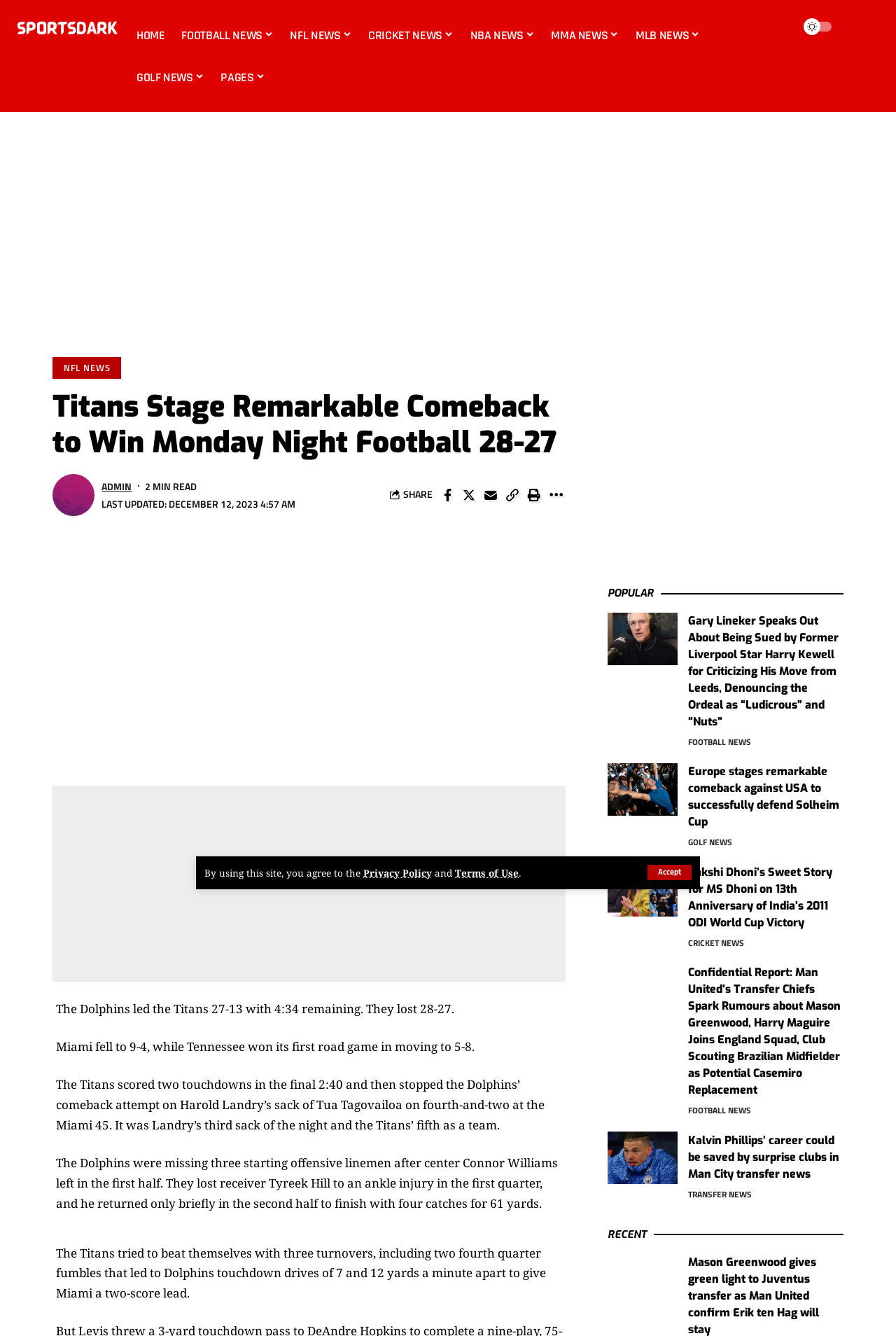What is the last updated time of the article?
Could you please answer the question thoroughly and with as much detail as possible?

I found the answer by looking at the time stamp below the article title, which indicates when the article was last updated.